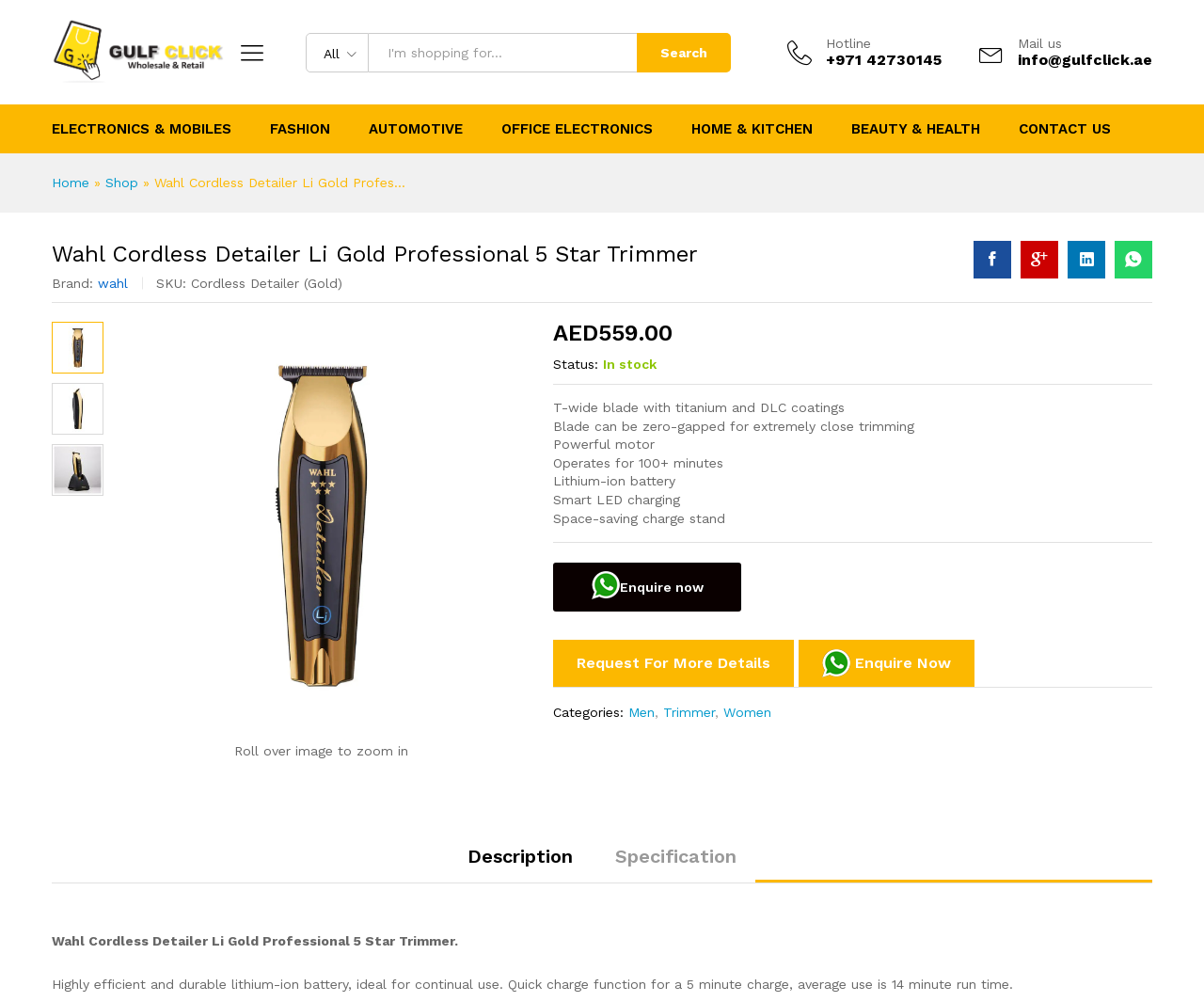Identify the bounding box coordinates for the region to click in order to carry out this instruction: "Enquire about the product". Provide the coordinates using four float numbers between 0 and 1, formatted as [left, top, right, bottom].

[0.459, 0.562, 0.616, 0.611]